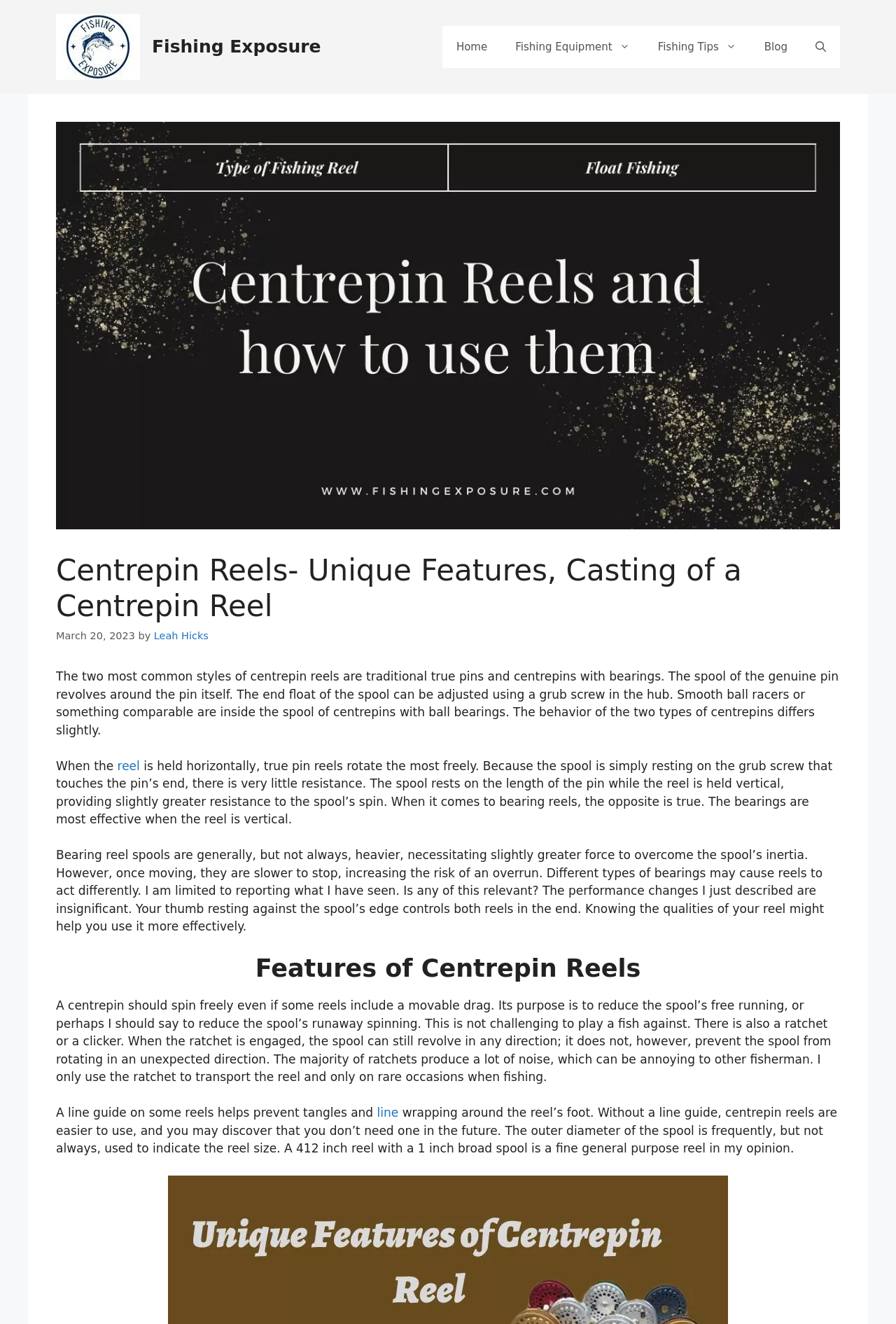What is the effect of holding a true pin reel horizontally?
Based on the image, answer the question with as much detail as possible.

The webpage explains the behavior of true pin reels and centrepins with bearings, and it mentions that when a true pin reel is held horizontally, it rotates the most freely, with very little resistance.